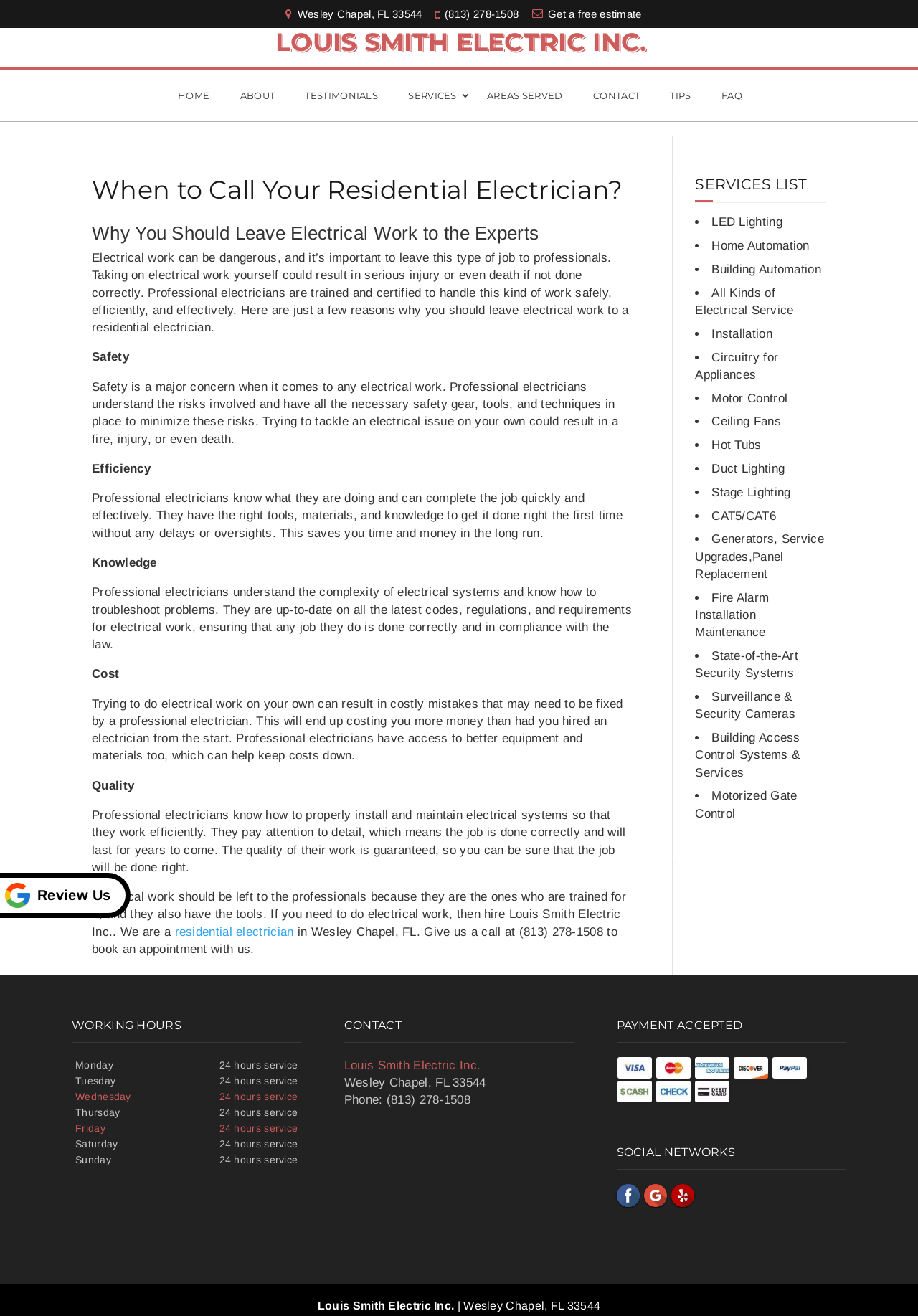Can you show the bounding box coordinates of the region to click on to complete the task described in the instruction: "check the 'WORKING HOURS'"?

[0.078, 0.775, 0.328, 0.792]